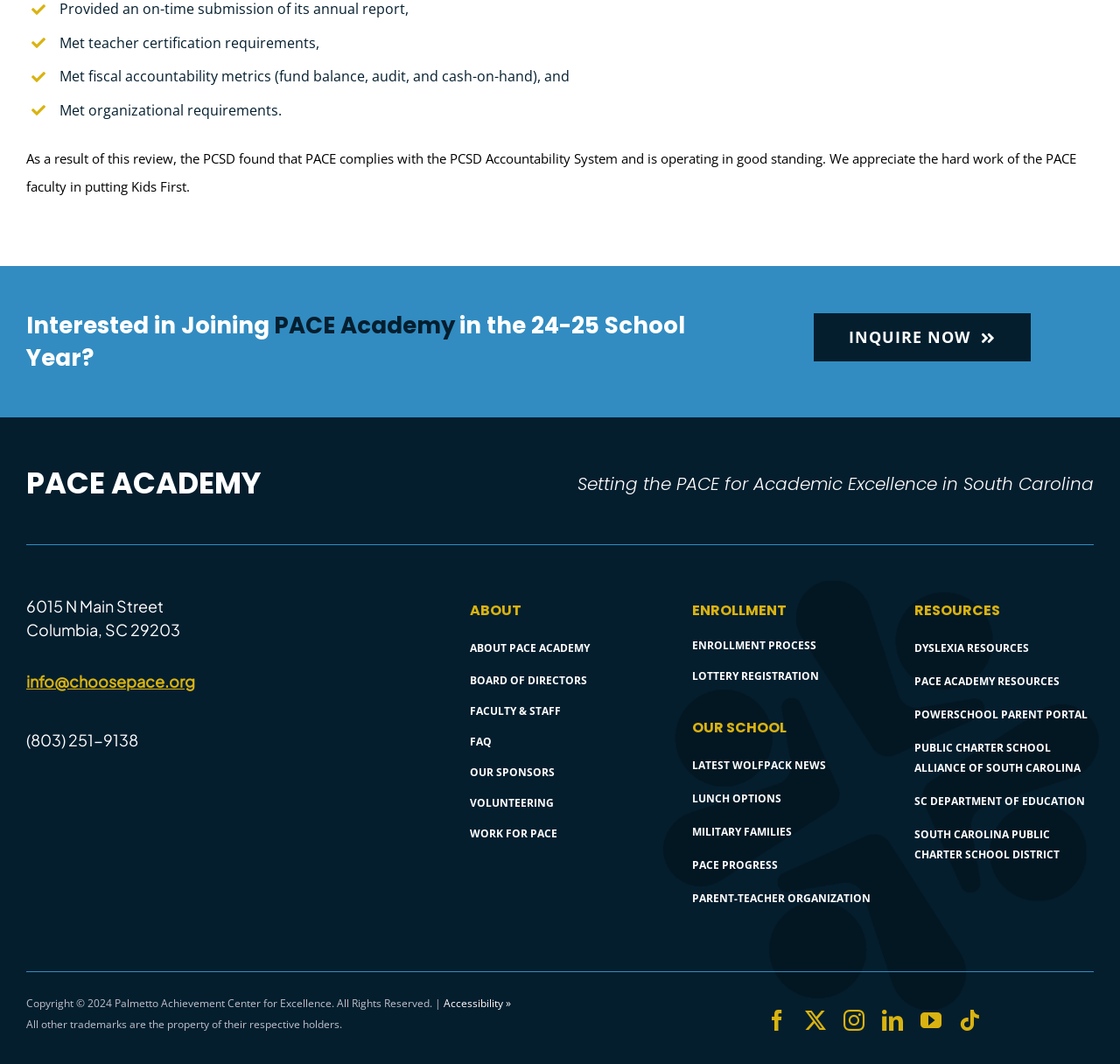Find the bounding box of the UI element described as: "WORK FOR PACE". The bounding box coordinates should be given as four float values between 0 and 1, i.e., [left, top, right, bottom].

[0.42, 0.776, 0.498, 0.79]